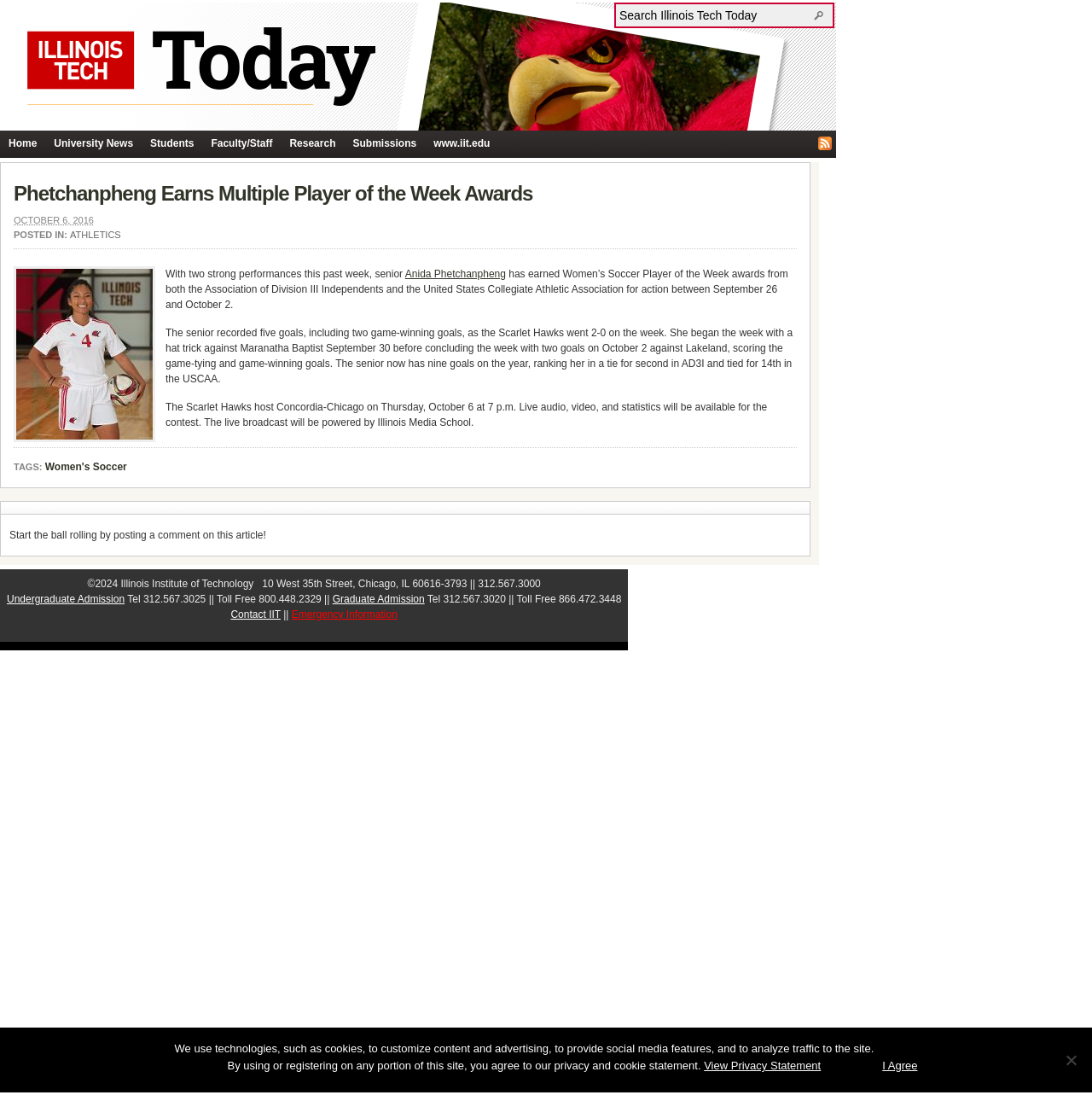What is the sport Anida Phetchanpheng plays?
Make sure to answer the question with a detailed and comprehensive explanation.

I found the answer by reading the article, which mentions Anida Phetchanpheng earning Women's Soccer Player of the Week awards from two organizations. Additionally, there is a link 'Women's Soccer' under the 'TAGS:' section, which further confirms that she plays Women's Soccer.